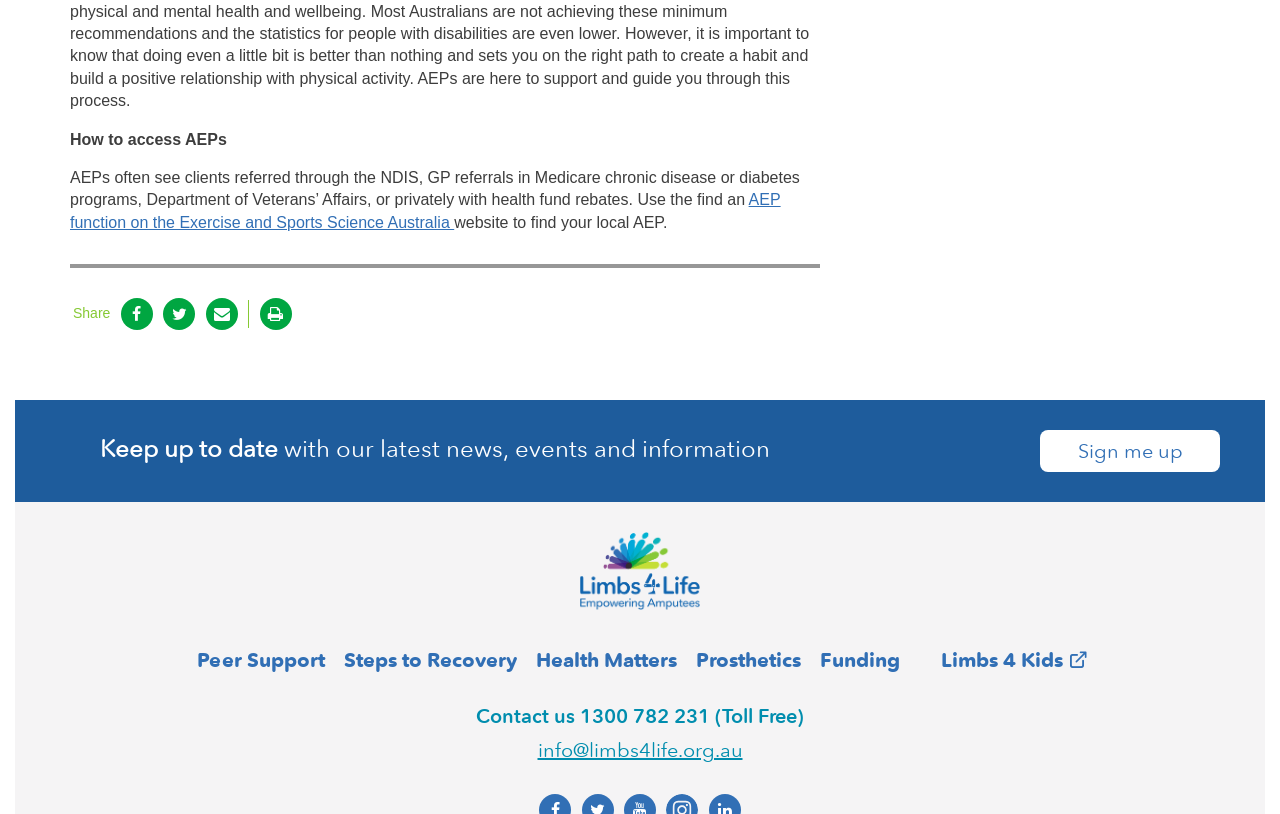Respond with a single word or phrase for the following question: 
How many social media sharing links are available?

4